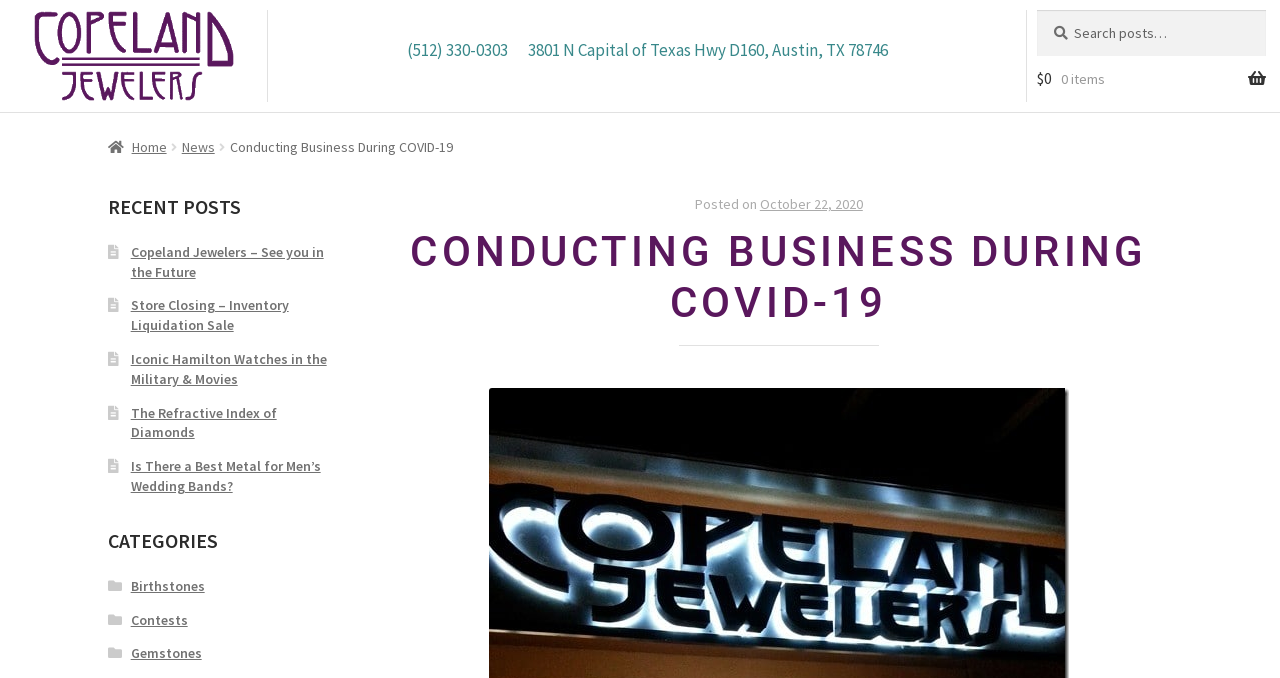Can you give a comprehensive explanation to the question given the content of the image?
What is the phone number of Copeland Jewelers?

The phone number of Copeland Jewelers can be found on the top section of the webpage, next to the address. It is a link element with the text '(512) 330-0303'.